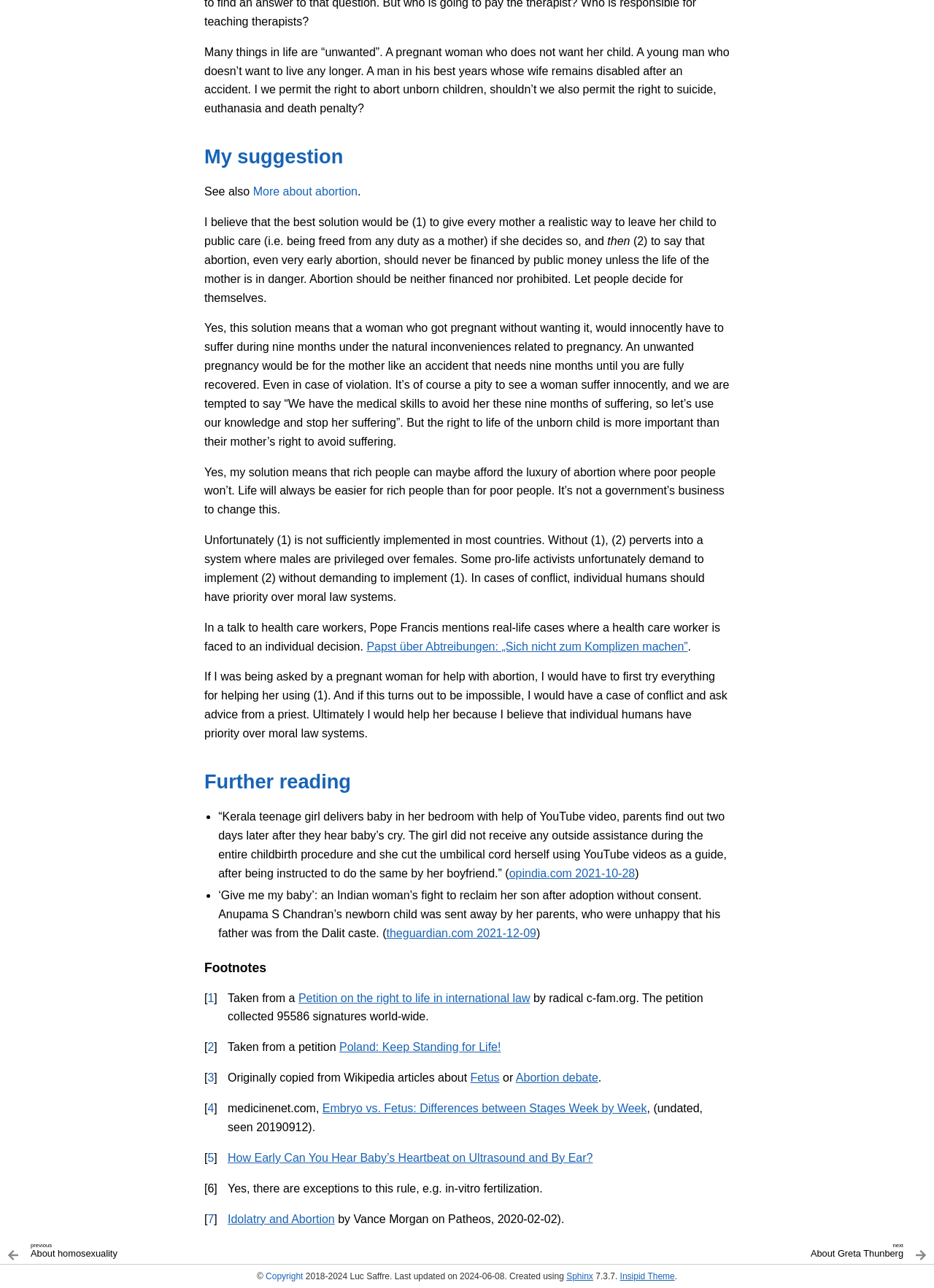What is the author's stance on the right to life of the unborn child?
Your answer should be a single word or phrase derived from the screenshot.

More important than the mother's right to avoid suffering